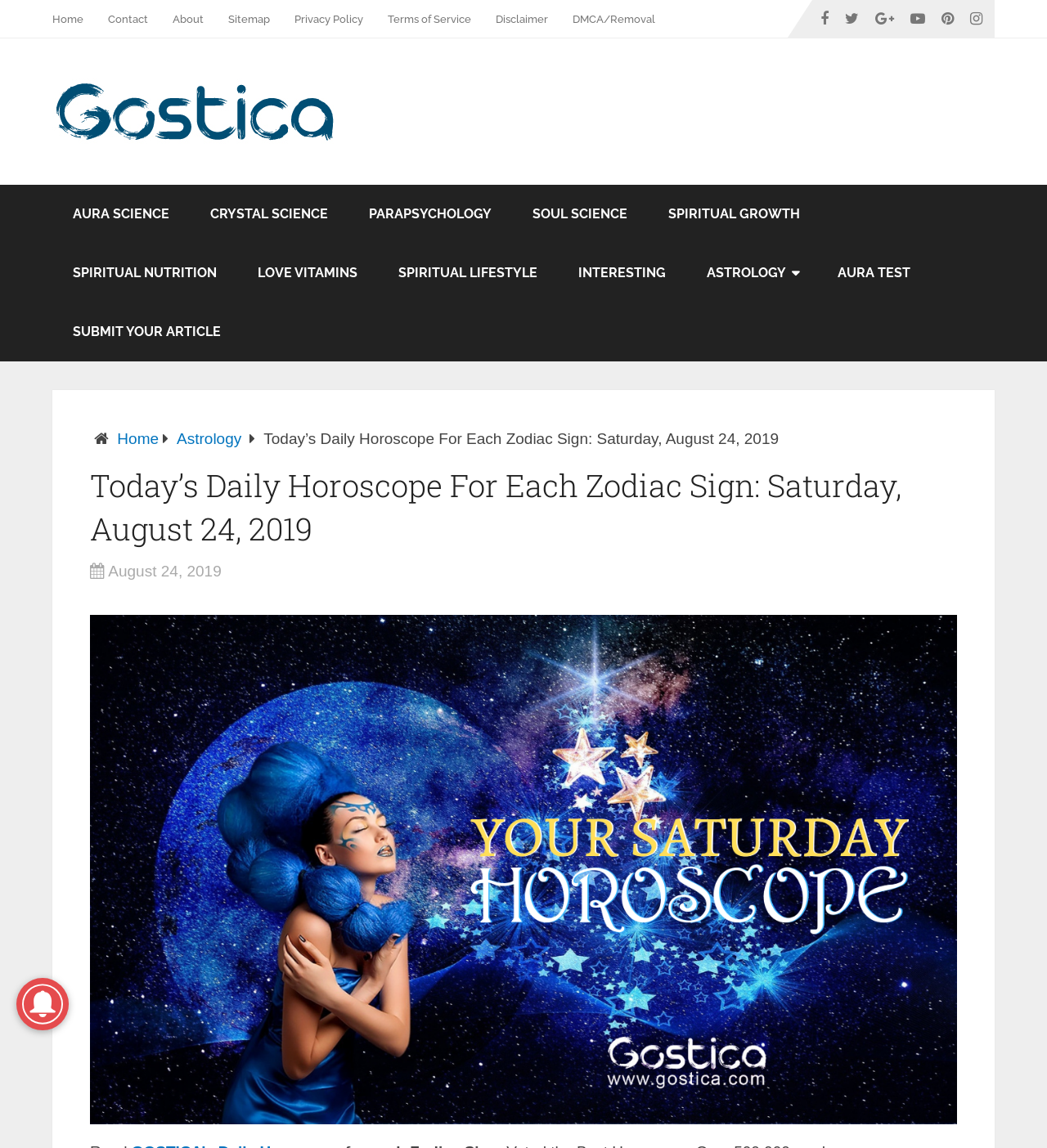What are the subcategories listed under 'SPIRITUAL GROWTH'?
Can you give a detailed and elaborate answer to the question?

The subcategories listed under 'SPIRITUAL GROWTH' can be found by looking at the links below 'SPIRITUAL GROWTH', which include 'SPIRITUAL NUTRITION', 'LOVE VITAMINS', 'SPIRITUAL LIFESTYLE', and 'INTERESTING'.